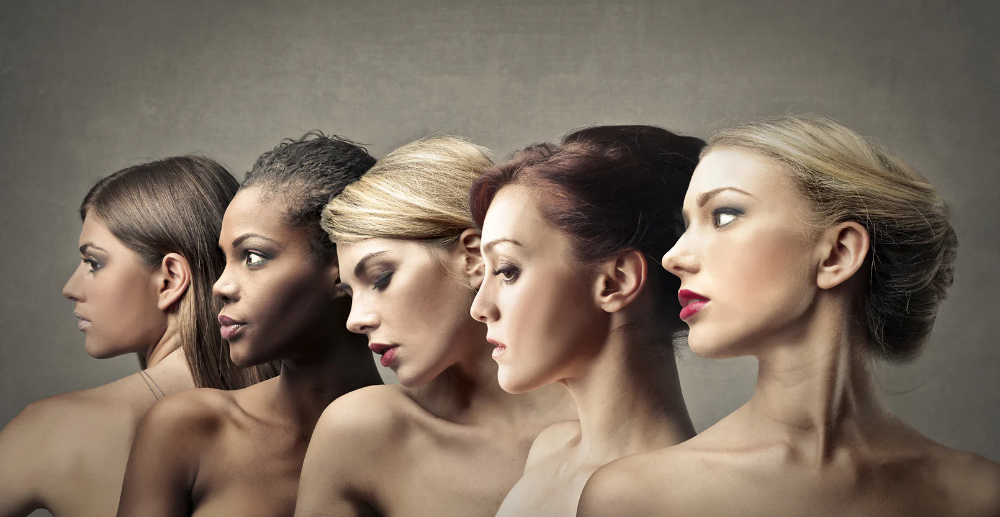Please provide a comprehensive answer to the question based on the screenshot: What is the brand's philosophy?

The visual representation aligns with Alex Cosmetic's philosophy of holistic beauty, where the art of cosmetics meets innovative skincare concepts tailored for every individual, enhancing natural beauty through effective skincare solutions.